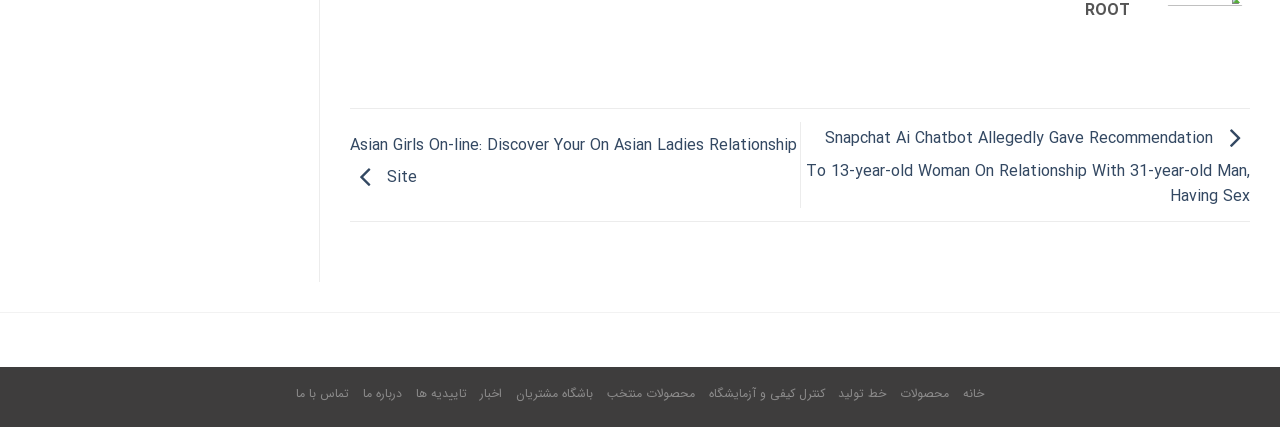Please specify the bounding box coordinates in the format (top-left x, top-left y, bottom-right x, bottom-right y), with values ranging from 0 to 1. Identify the bounding box for the UI component described as follows: کنترل کیفی و آزمایشگاه

[0.554, 0.899, 0.644, 0.944]